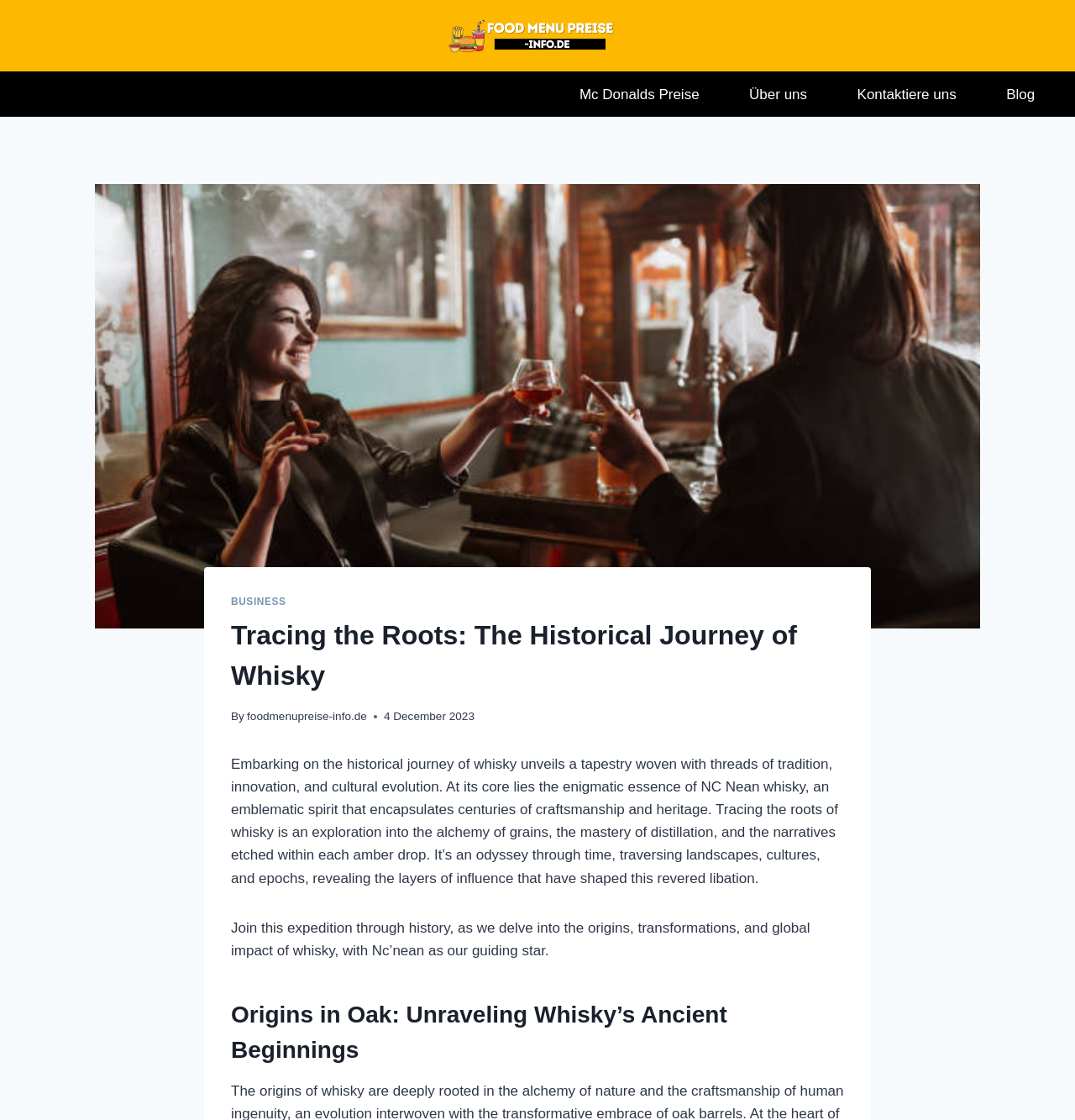What is the purpose of the expedition mentioned?
Provide a fully detailed and comprehensive answer to the question.

The text invites readers to 'Join this expedition through history, as we delve into the origins, transformations, and global impact of whisky', implying that the purpose of the expedition is to explore the history of whisky.